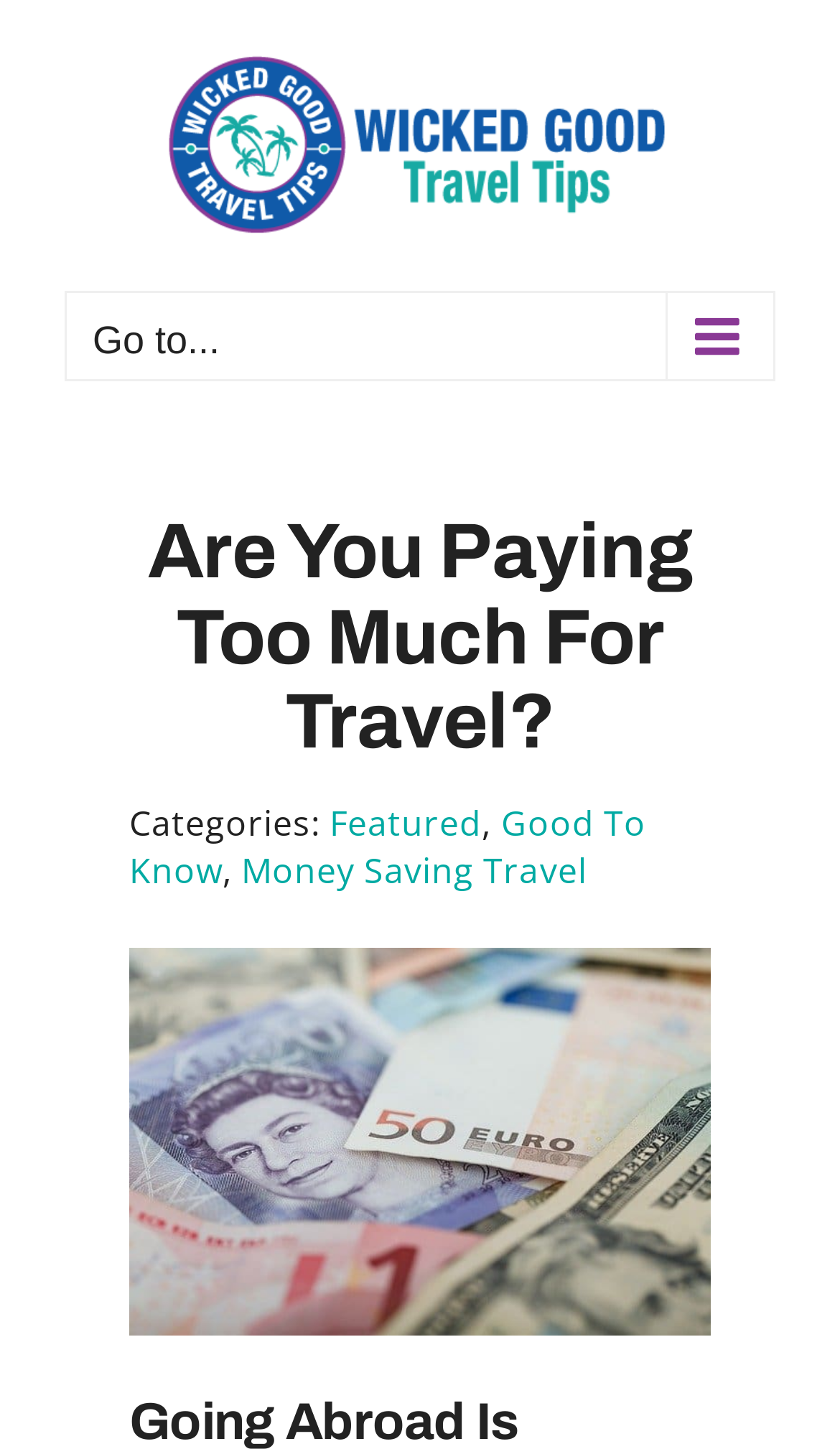Carefully examine the image and provide an in-depth answer to the question: What is the topic of the image on this webpage?

The image is located below the categories, and it is related to 'Money Saving Travel Tips'. The image is a visual representation of the topic.